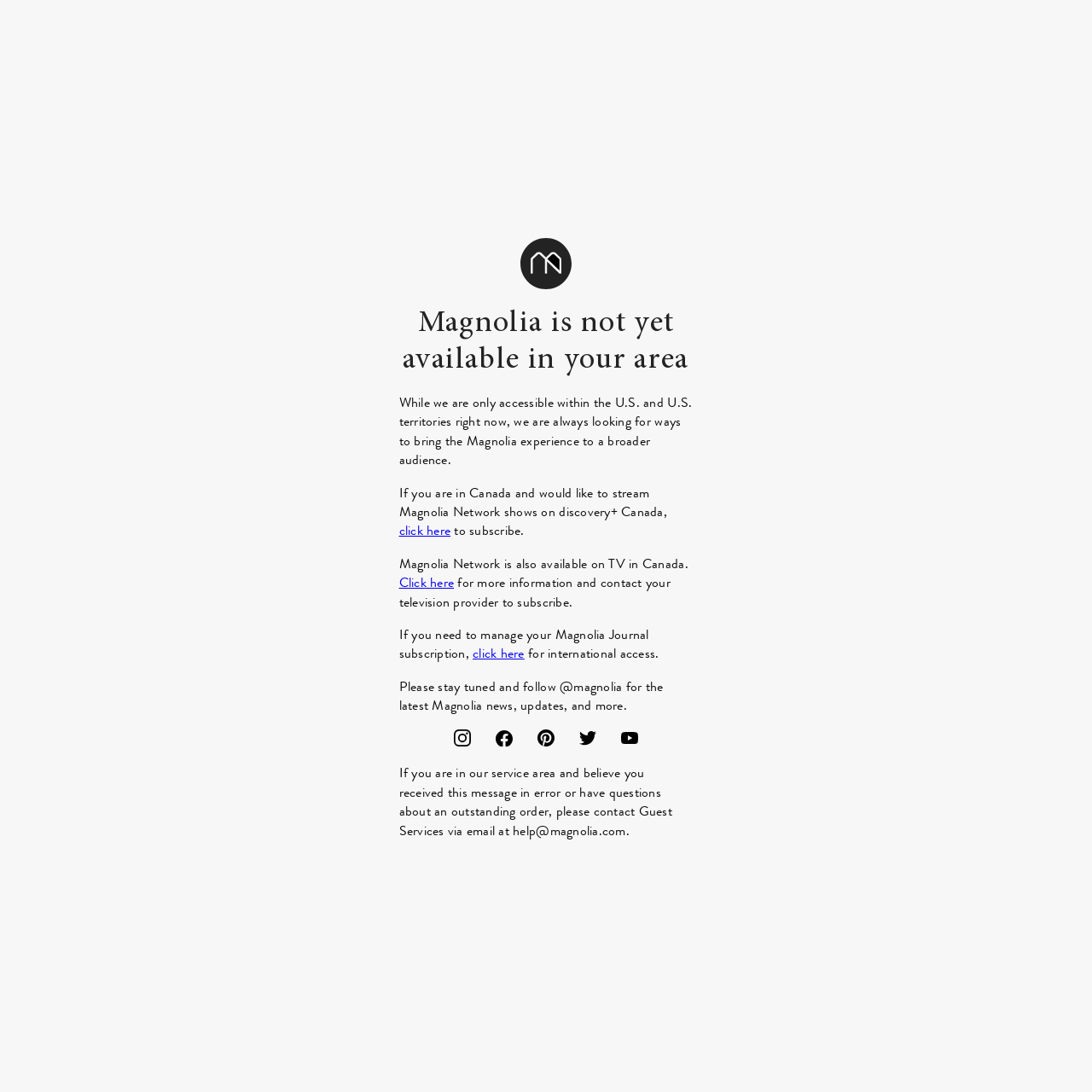Provide the bounding box coordinates of the HTML element this sentence describes: "Click here". The bounding box coordinates consist of four float numbers between 0 and 1, i.e., [left, top, right, bottom].

[0.365, 0.524, 0.416, 0.542]